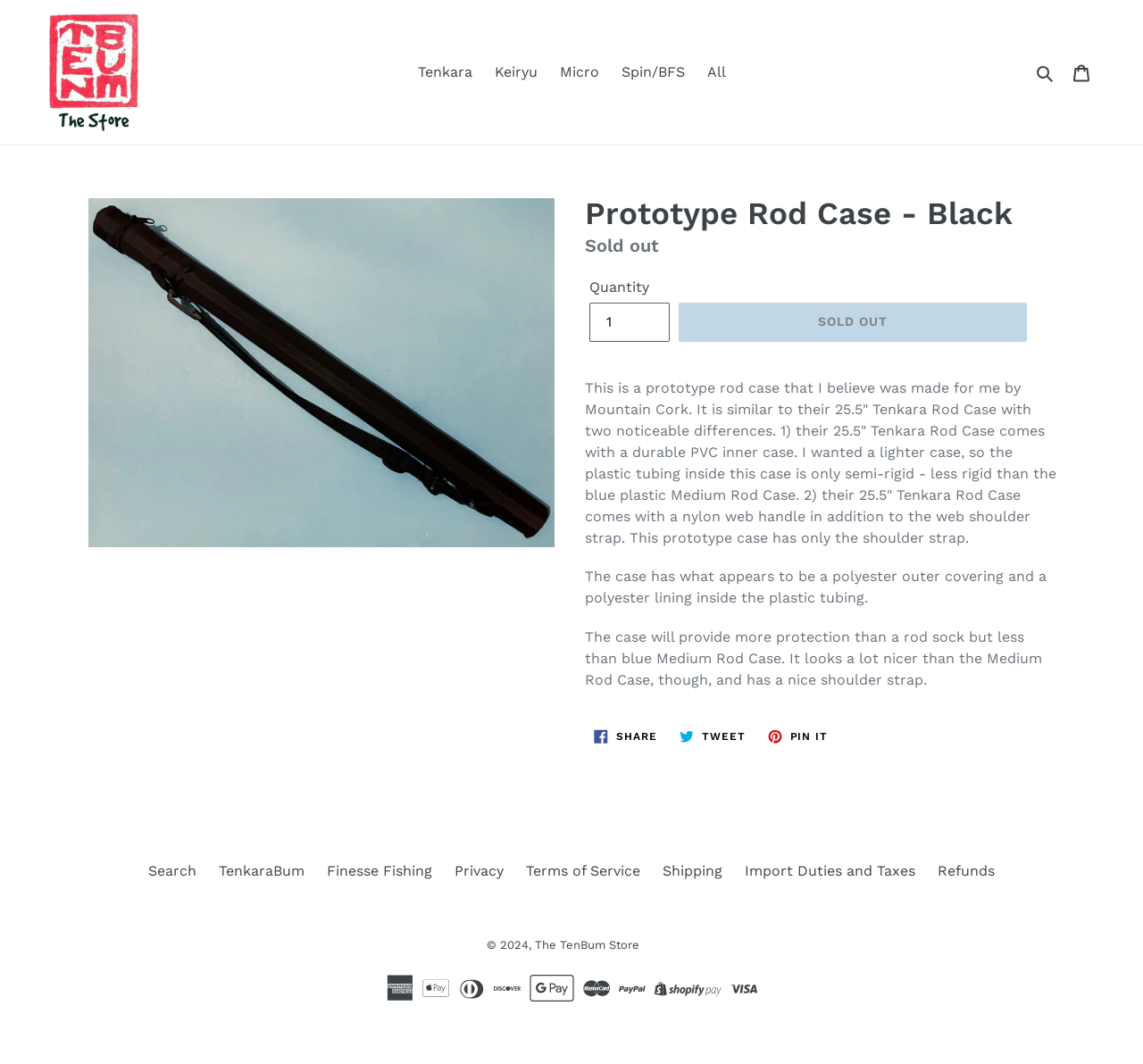Write a detailed summary of the webpage, including text, images, and layout.

This webpage is about a product called "Prototype Rod Case - Black" from The TenBum Store. At the top, there is a navigation bar with links to different categories such as Tenkara, Keiryu, Micro, Spin/BFS, and All. There is also a search bar and a cart link on the right side of the navigation bar.

Below the navigation bar, there is a main content area that displays an image of the product, which takes up about half of the screen width. To the right of the image, there is a heading that reads "Prototype Rod Case - Black" and a description list that shows the regular price and the status "Sold out".

Below the description list, there is a quantity selector and a "SOLD OUT" button. Further down, there is a block of text that describes the product in detail, mentioning its features and differences from other similar products.

The text is followed by three social media links to share the product on Facebook, Twitter, and Pinterest. At the bottom of the page, there is a footer section with links to various pages such as Search, TenkaraBum, Finesse Fishing, Privacy, Terms of Service, Shipping, Import Duties and Taxes, and Refunds. There is also a copyright notice that reads "© 2024" and a link to The TenBum Store.